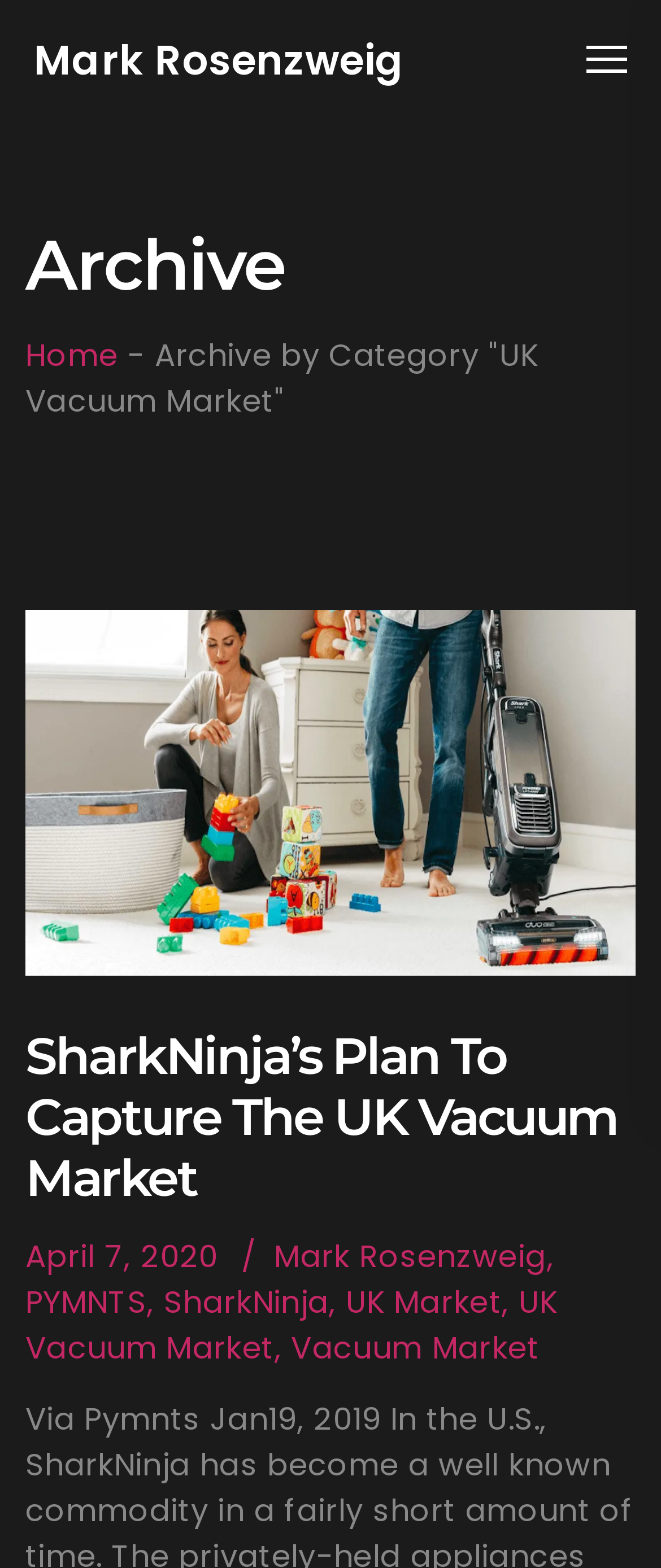Predict the bounding box coordinates of the area that should be clicked to accomplish the following instruction: "View the archive page". The bounding box coordinates should consist of four float numbers between 0 and 1, i.e., [left, top, right, bottom].

[0.038, 0.143, 0.962, 0.196]